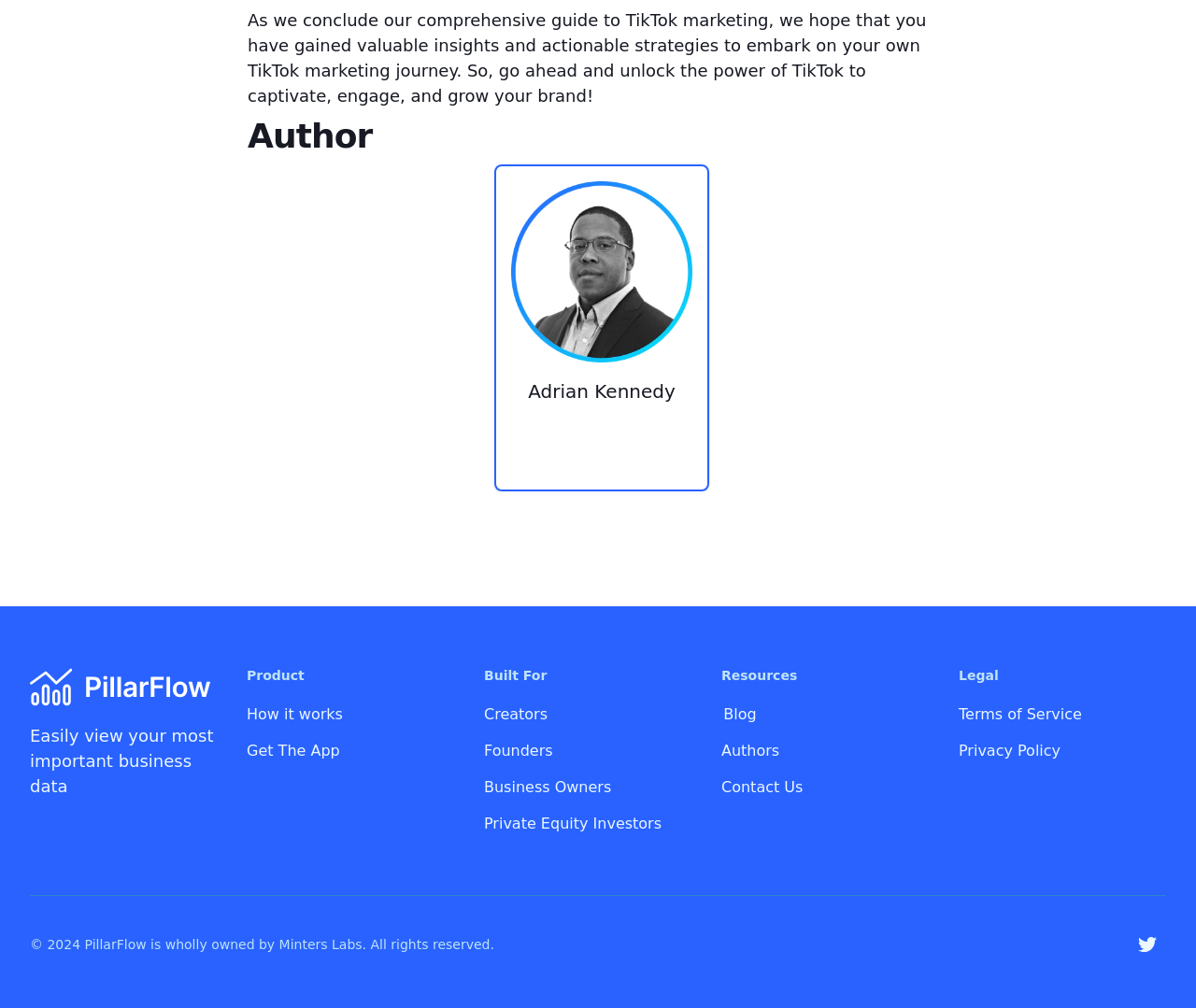What are the types of users the product is built for?
Look at the image and construct a detailed response to the question.

I found the links 'Creators', 'Founders', 'Business Owners', and 'Private Equity Investors' under the StaticText 'Built For' which indicates that the product is built for these types of users.